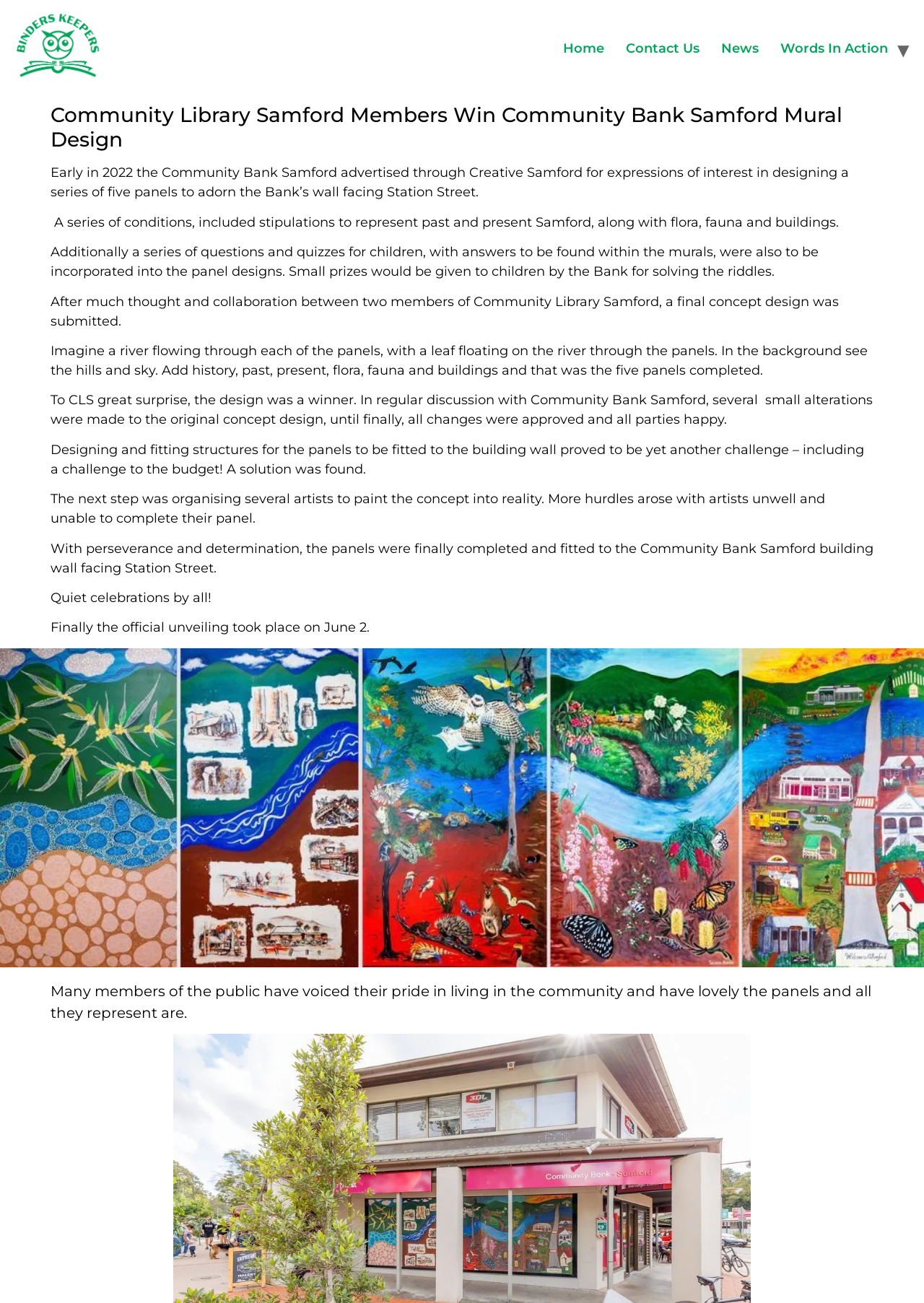What is the title or heading displayed on the webpage?

Community Library Samford Members Win Community Bank Samford Mural Design